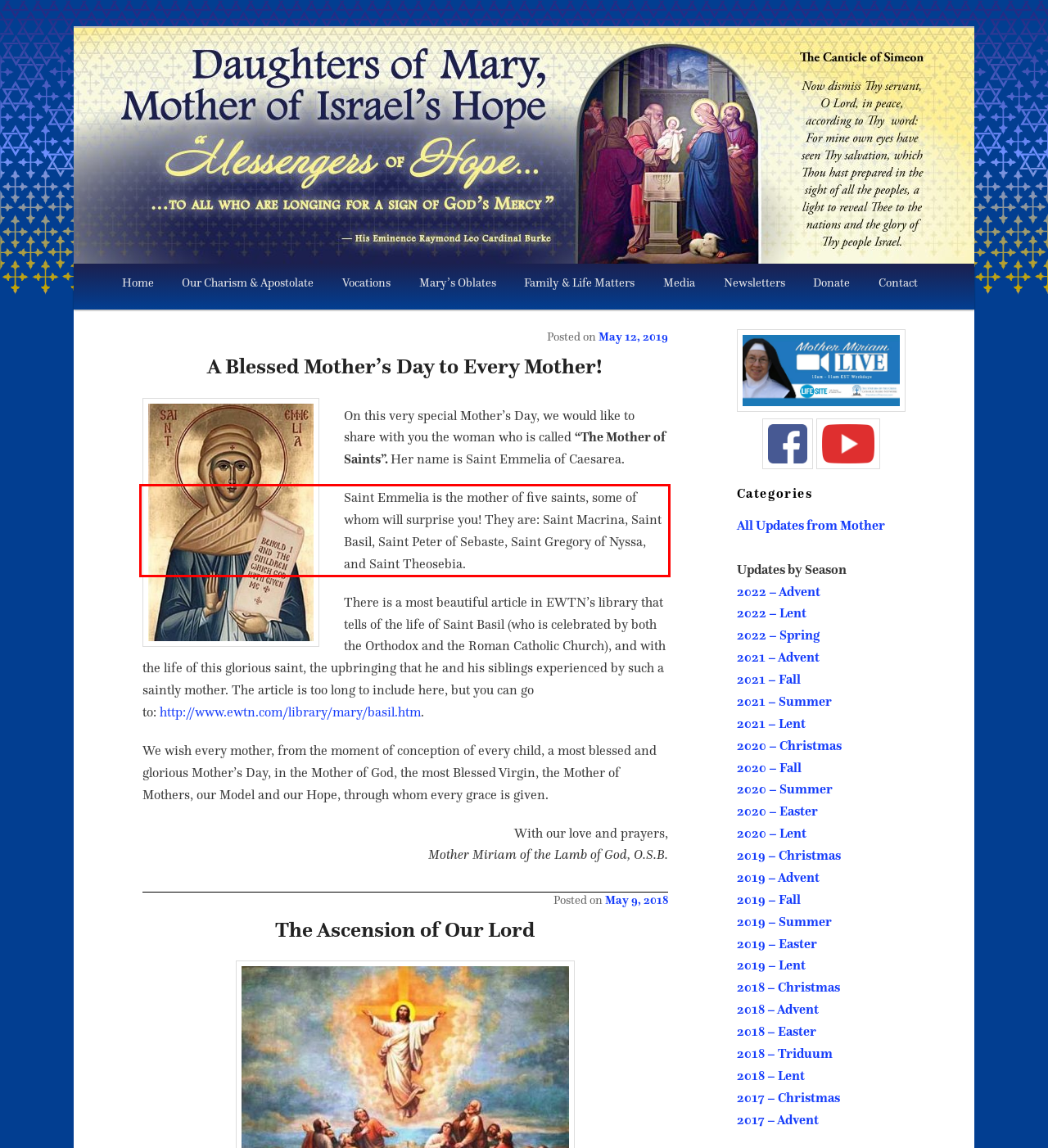You are given a screenshot showing a webpage with a red bounding box. Perform OCR to capture the text within the red bounding box.

Saint Emmelia is the mother of five saints, some of whom will surprise you! They are: Saint Macrina, Saint Basil, Saint Peter of Sebaste, Saint Gregory of Nyssa, and Saint Theosebia.